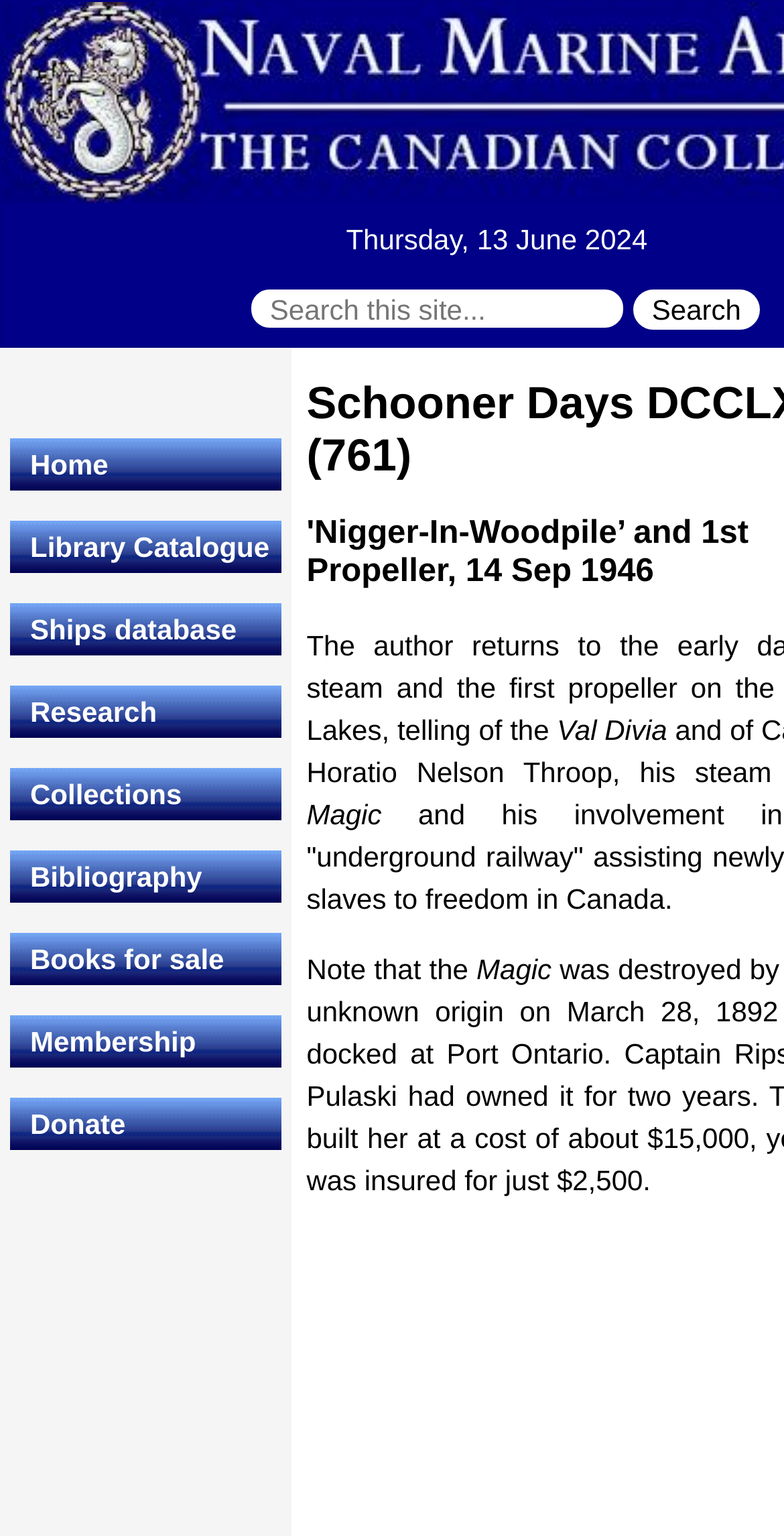With reference to the screenshot, provide a detailed response to the question below:
What is the width of the 'Search through site content:' searchbox?

The searchbox has a bounding box with x1 and x2 coordinates of 0.319 and 0.798, respectively. This means that its width is approximately 0.798 - 0.319 = 0.479, which is about 48% of the webpage's width.